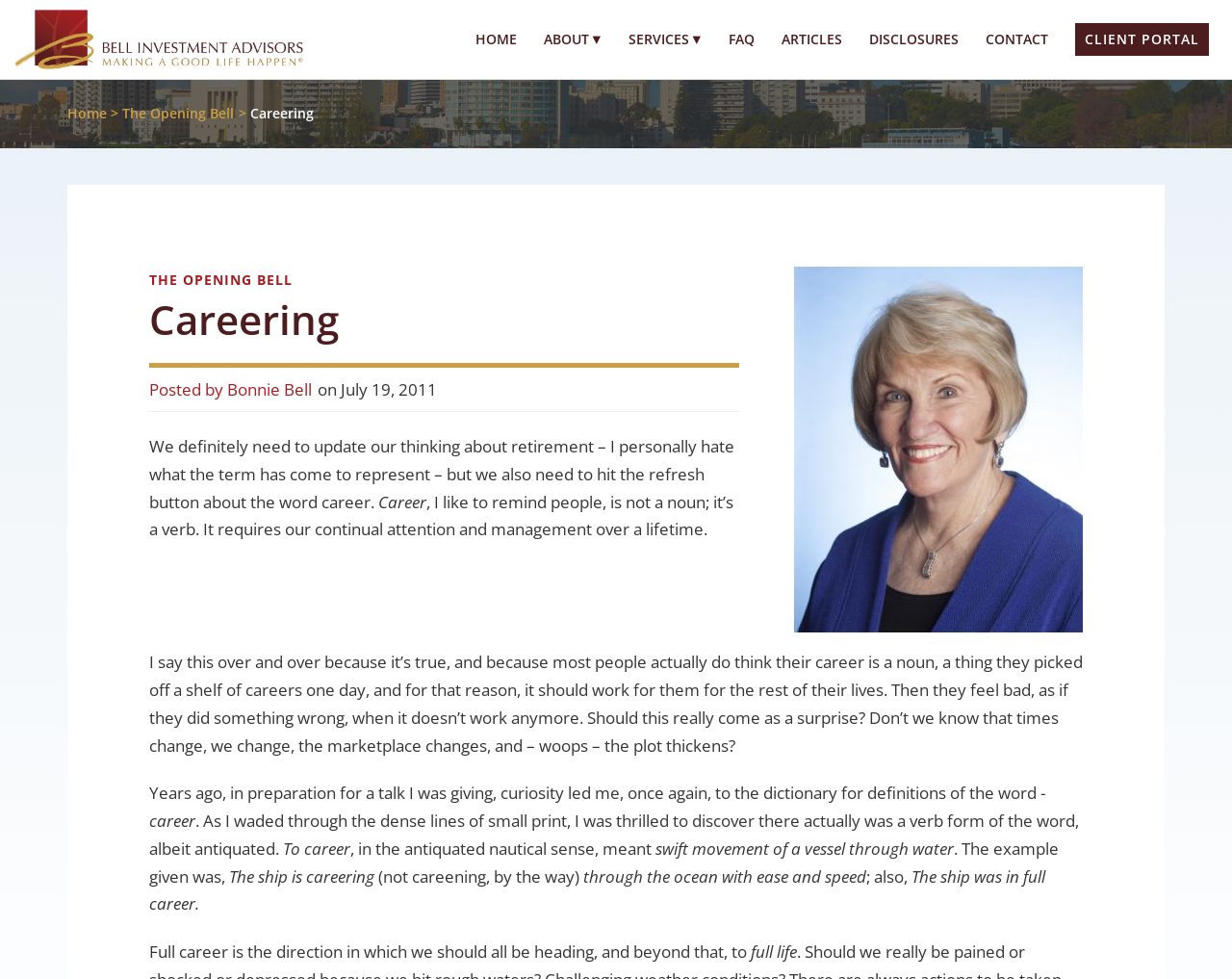Identify the bounding box coordinates of the clickable region required to complete the instruction: "Click the 'HOME' link". The coordinates should be given as four float numbers within the range of 0 and 1, i.e., [left, top, right, bottom].

[0.375, 0.0, 0.43, 0.08]